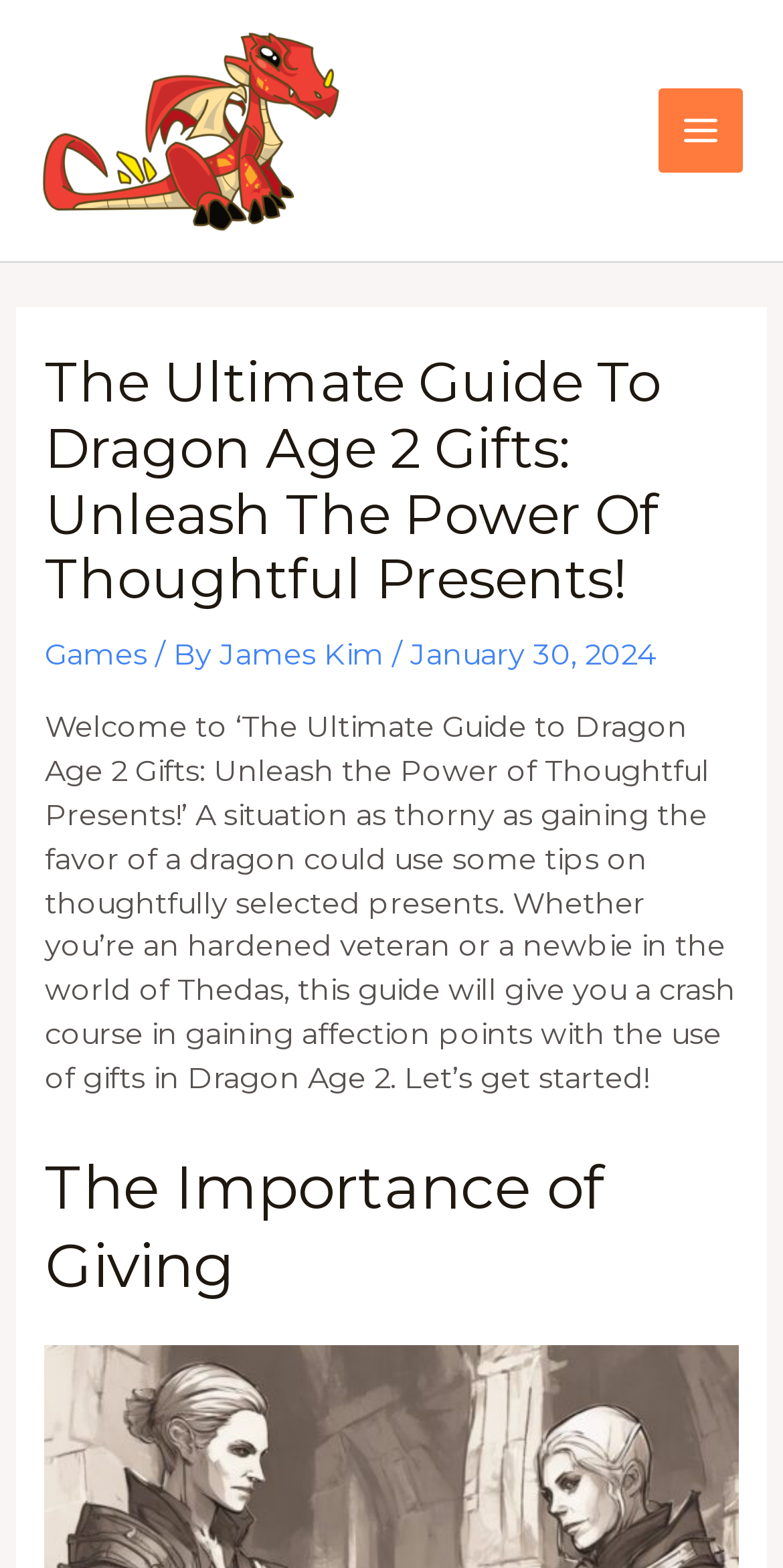What is the main topic of the article?
Provide a detailed and well-explained answer to the question.

The main topic of the article is about gifts in Dragon Age 2, as indicated by the heading 'The Ultimate Guide to Dragon Age 2 Gifts' and the introduction that talks about gaining affection points with gifts in the game.